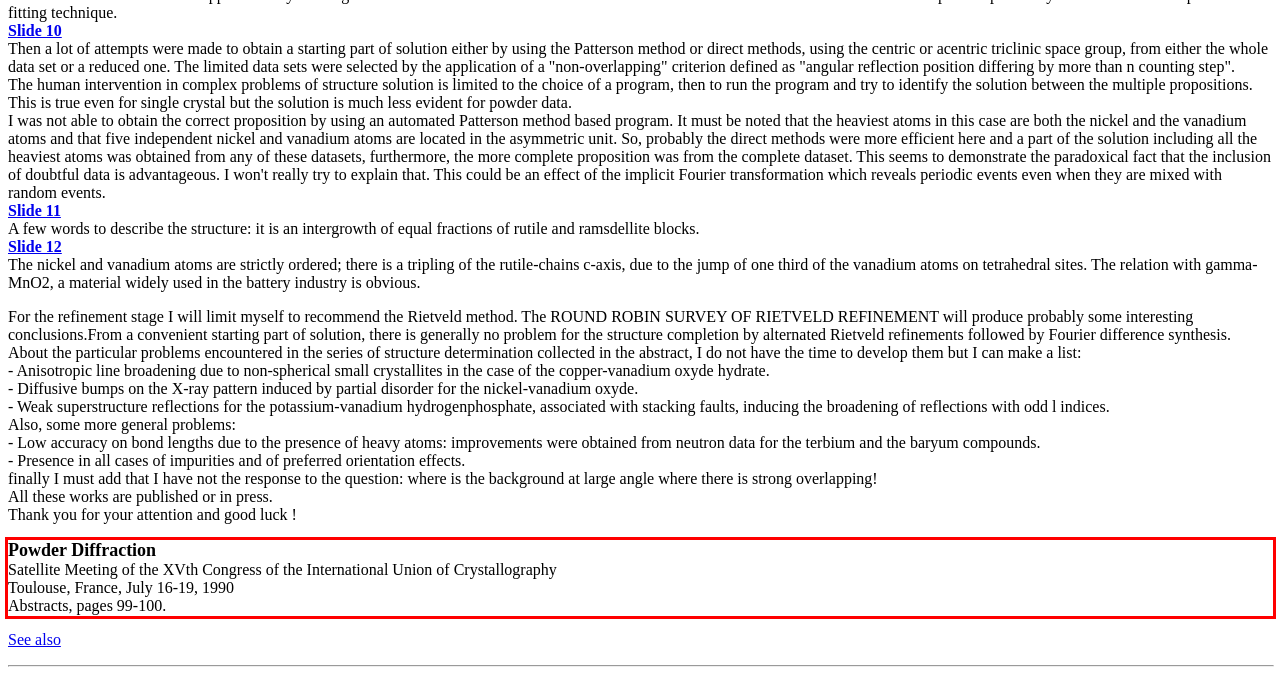Given the screenshot of a webpage, identify the red rectangle bounding box and recognize the text content inside it, generating the extracted text.

Powder Diffraction Satellite Meeting of the XVth Congress of the International Union of Crystallography Toulouse, France, July 16-19, 1990 Abstracts, pages 99-100.